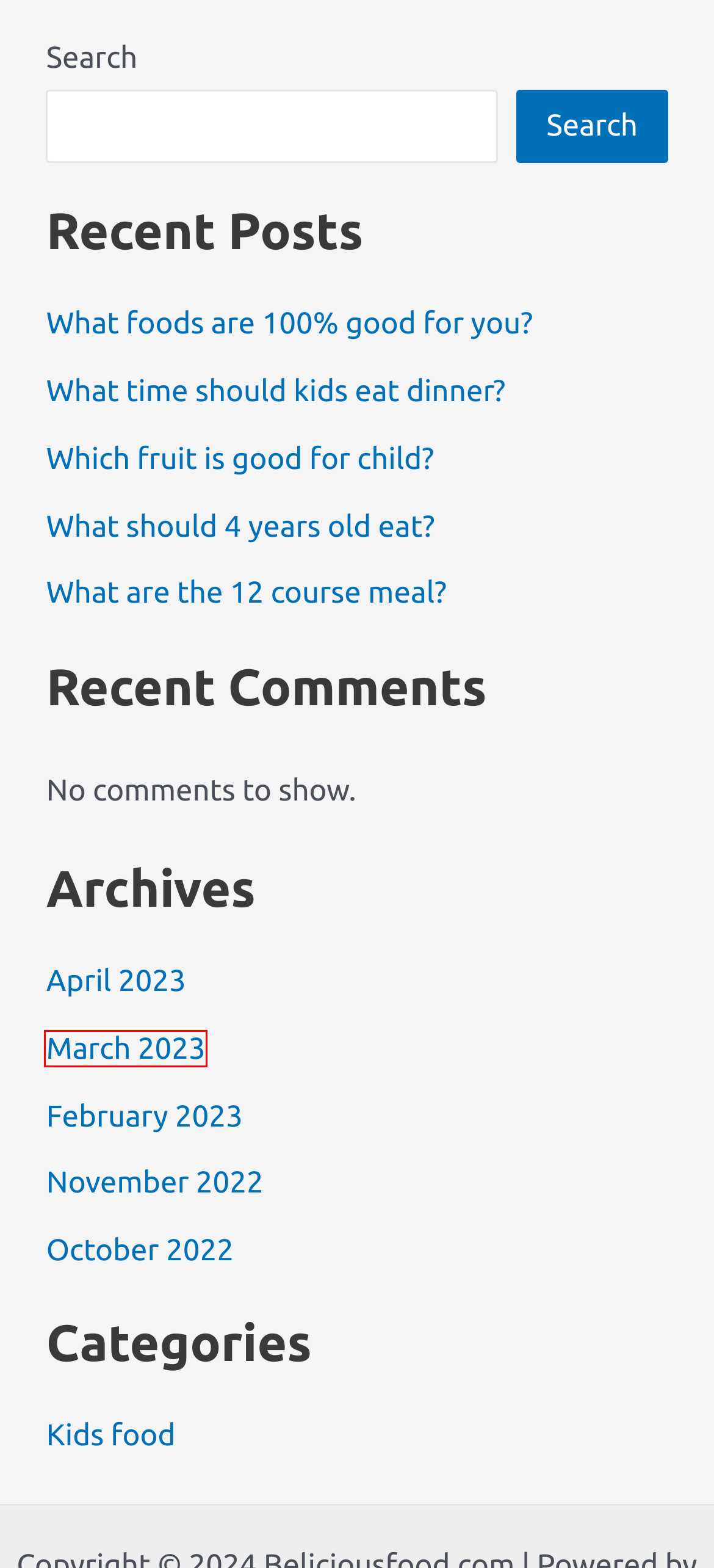Given a webpage screenshot featuring a red rectangle around a UI element, please determine the best description for the new webpage that appears after the element within the bounding box is clicked. The options are:
A. March 2023 - Beliciousfood.com
B. November 2022 - Beliciousfood.com
C. Which fruit is good for child? - Beliciousfood.com
D. October 2022 - Beliciousfood.com
E. April 2023 - Beliciousfood.com
F. What are the 12 course meal? - Beliciousfood.com
G. What foods are 100% good for you? - Beliciousfood.com
H. What should 4 years old eat? - Beliciousfood.com

A